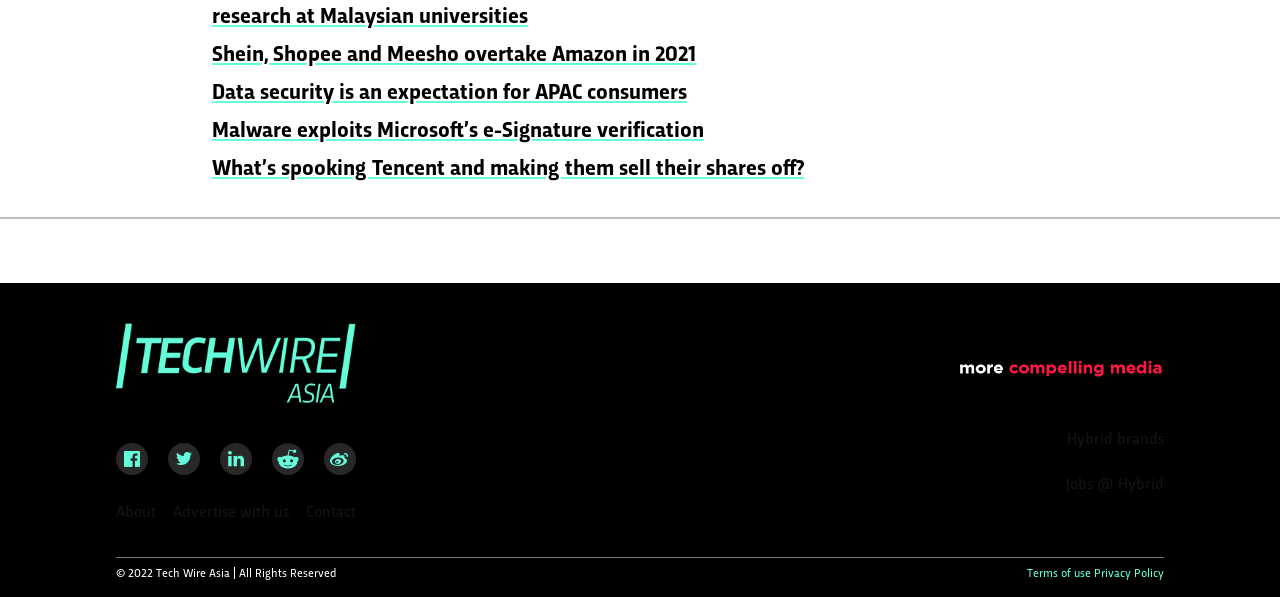Based on the element description Privacy Policy, identify the bounding box of the UI element in the given webpage screenshot. The coordinates should be in the format (top-left x, top-left y, bottom-right x, bottom-right y) and must be between 0 and 1.

[0.855, 0.953, 0.909, 0.971]